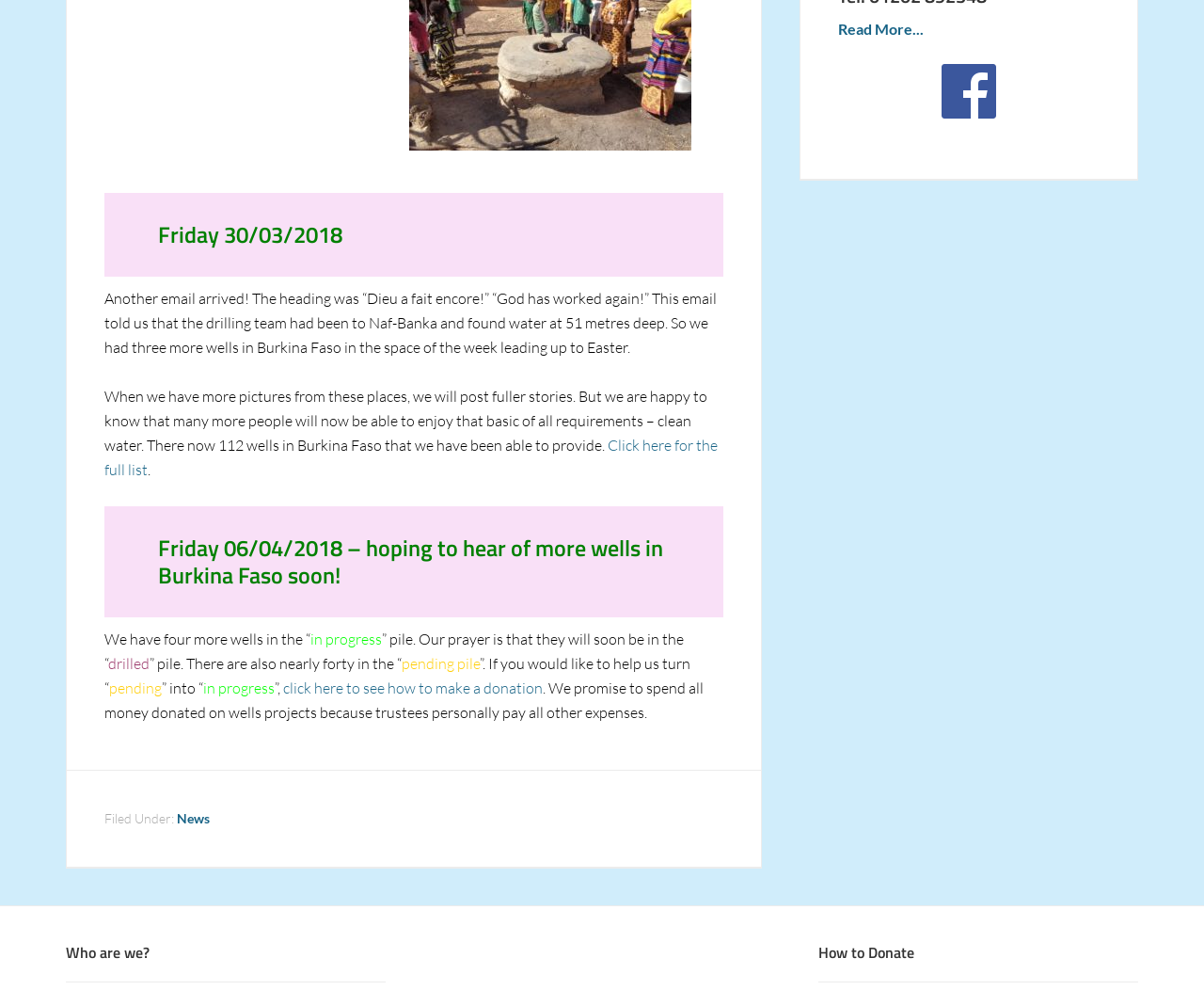Respond with a single word or phrase to the following question:
What is the purpose of the link 'Click here for the full list'?

To view the full list